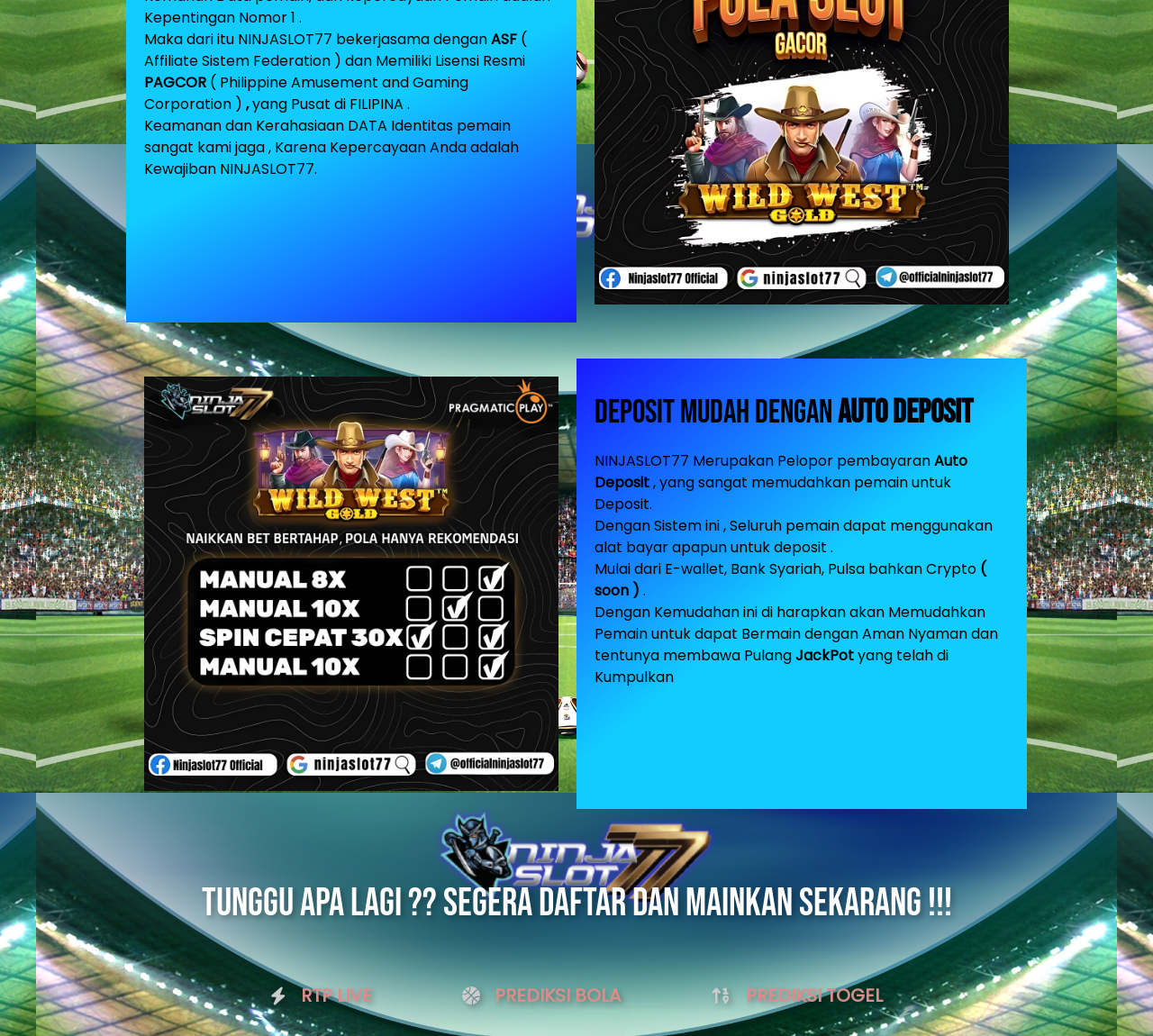From the given element description: "RTP LIVE", find the bounding box for the UI element. Provide the coordinates as four float numbers between 0 and 1, in the order [left, top, right, bottom].

[0.261, 0.949, 0.323, 0.973]